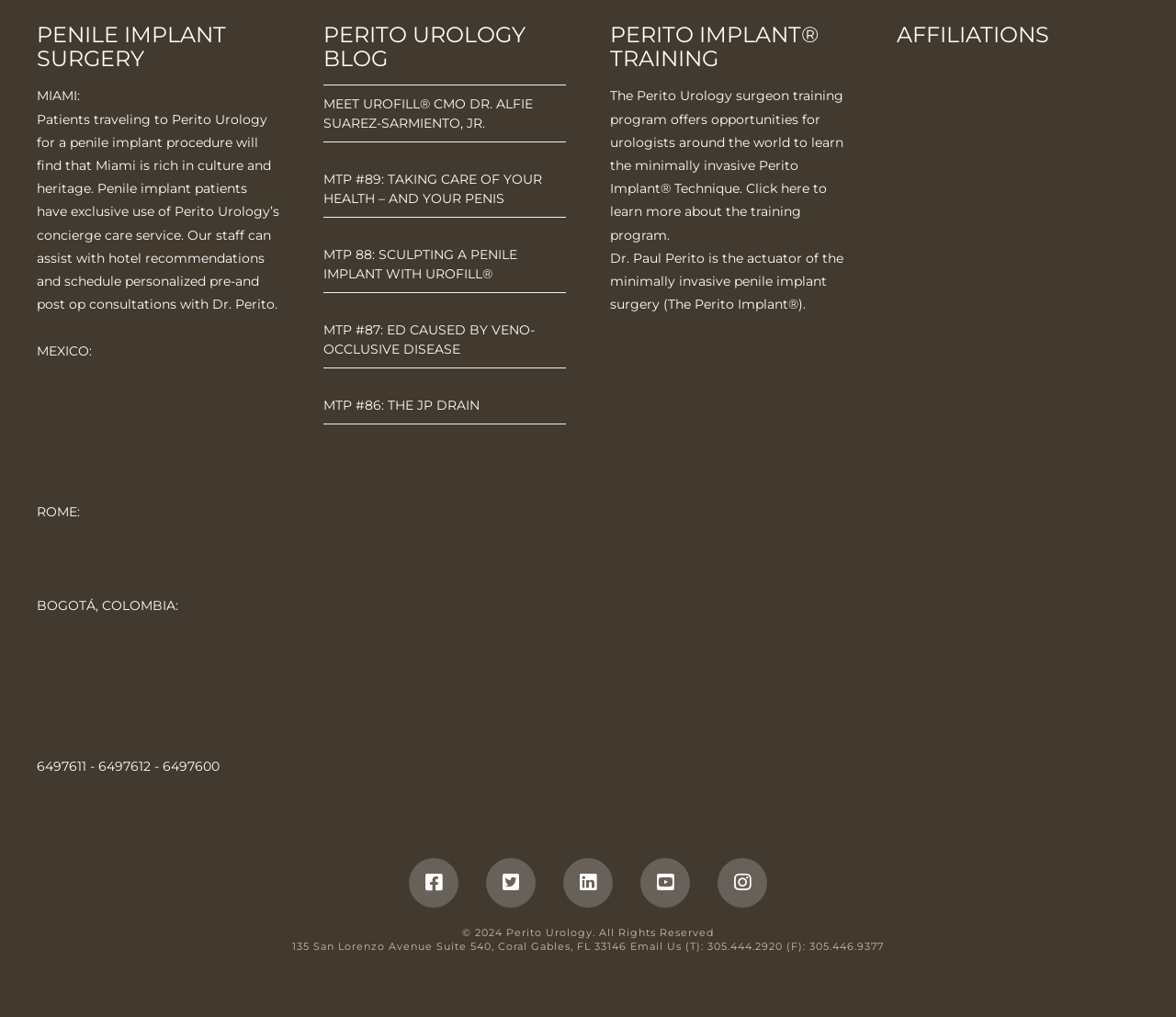Pinpoint the bounding box coordinates of the area that must be clicked to complete this instruction: "view the post about Temple of the Emerald Buddha".

None